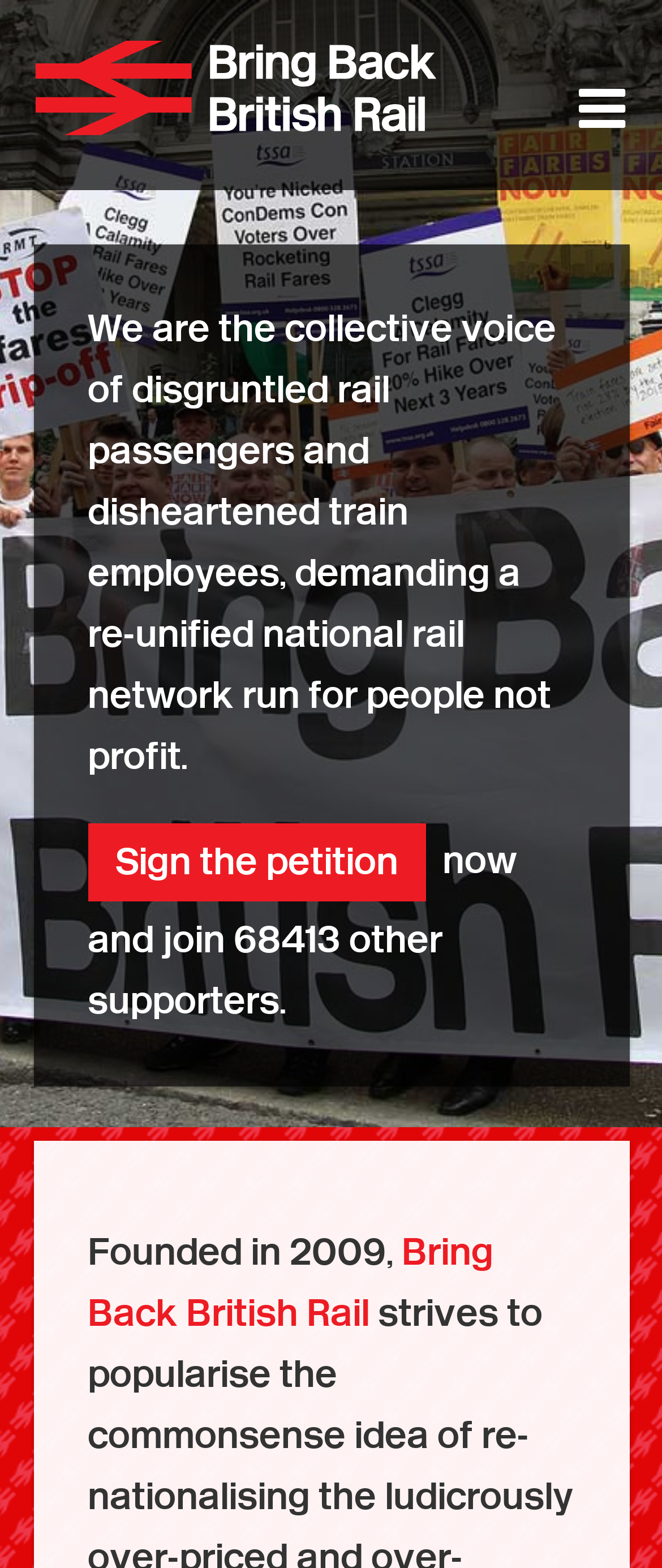What is the main purpose of this website?
Please describe in detail the information shown in the image to answer the question.

Based on the webpage content, especially the StaticText 'We are the collective voice of disgruntled rail passengers and disheartened train employees, demanding a re-unified national rail network run for people not profit.', it is clear that the main purpose of this website is to campaign for a re-unified national rail network.